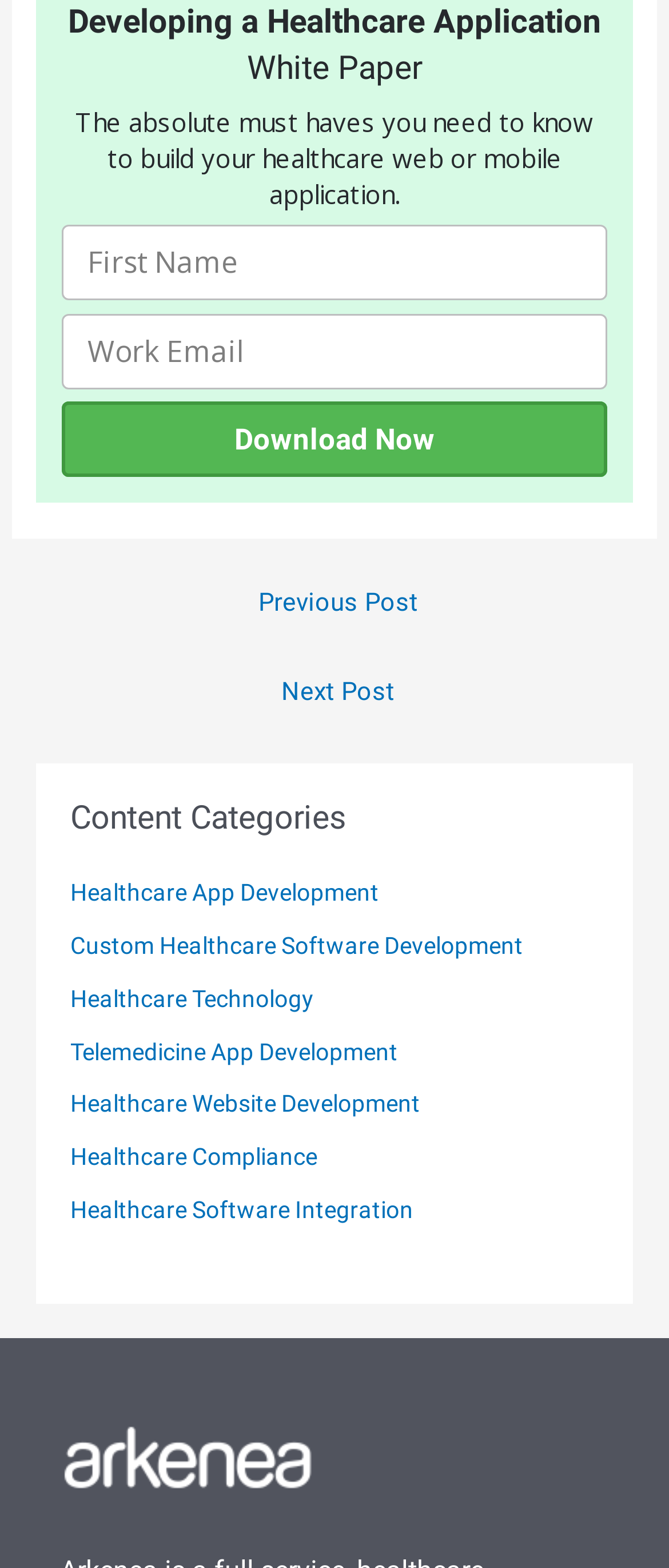What is the topic of the white paper?
Please ensure your answer is as detailed and informative as possible.

The topic of the white paper can be determined by reading the static text 'The absolute must haves you need to know to build your healthcare web or mobile application.' which is located below the 'White Paper' text.